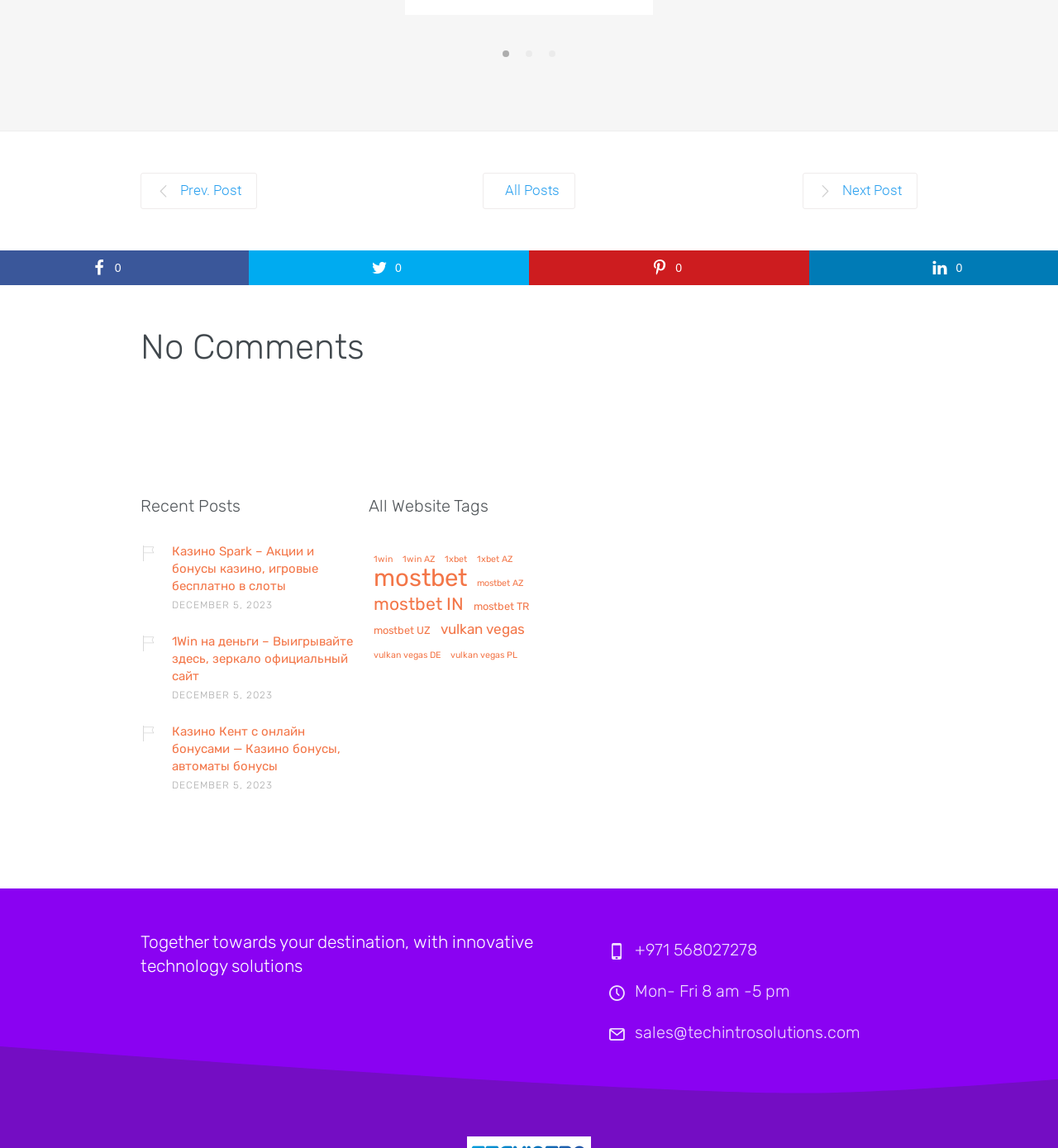How many items are in the 'mostbet' category?
Refer to the image and provide a detailed answer to the question.

In the 'All Website Tags' section, there is a link 'mostbet (26 items)' which indicates that the 'mostbet' category has 26 items.